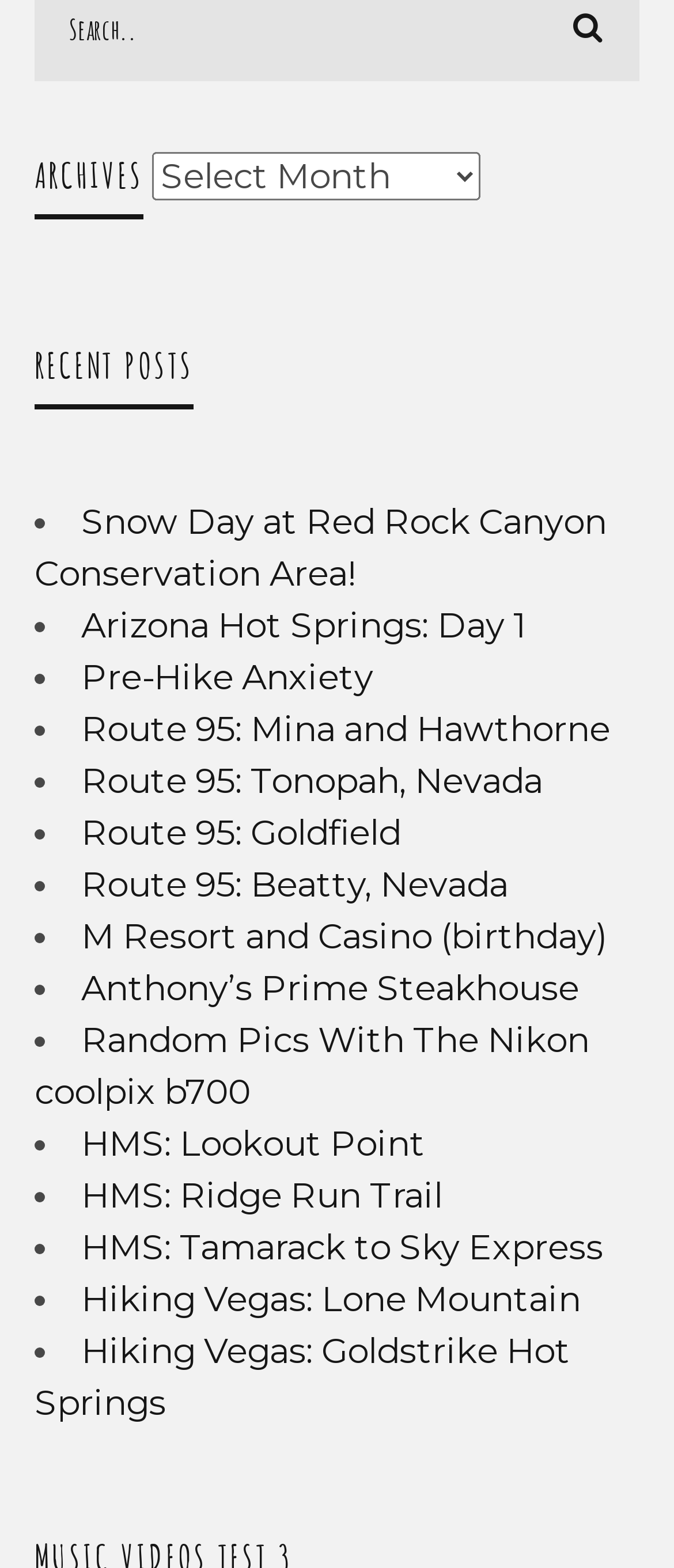How many recent posts are listed?
Based on the screenshot, provide your answer in one word or phrase.

15